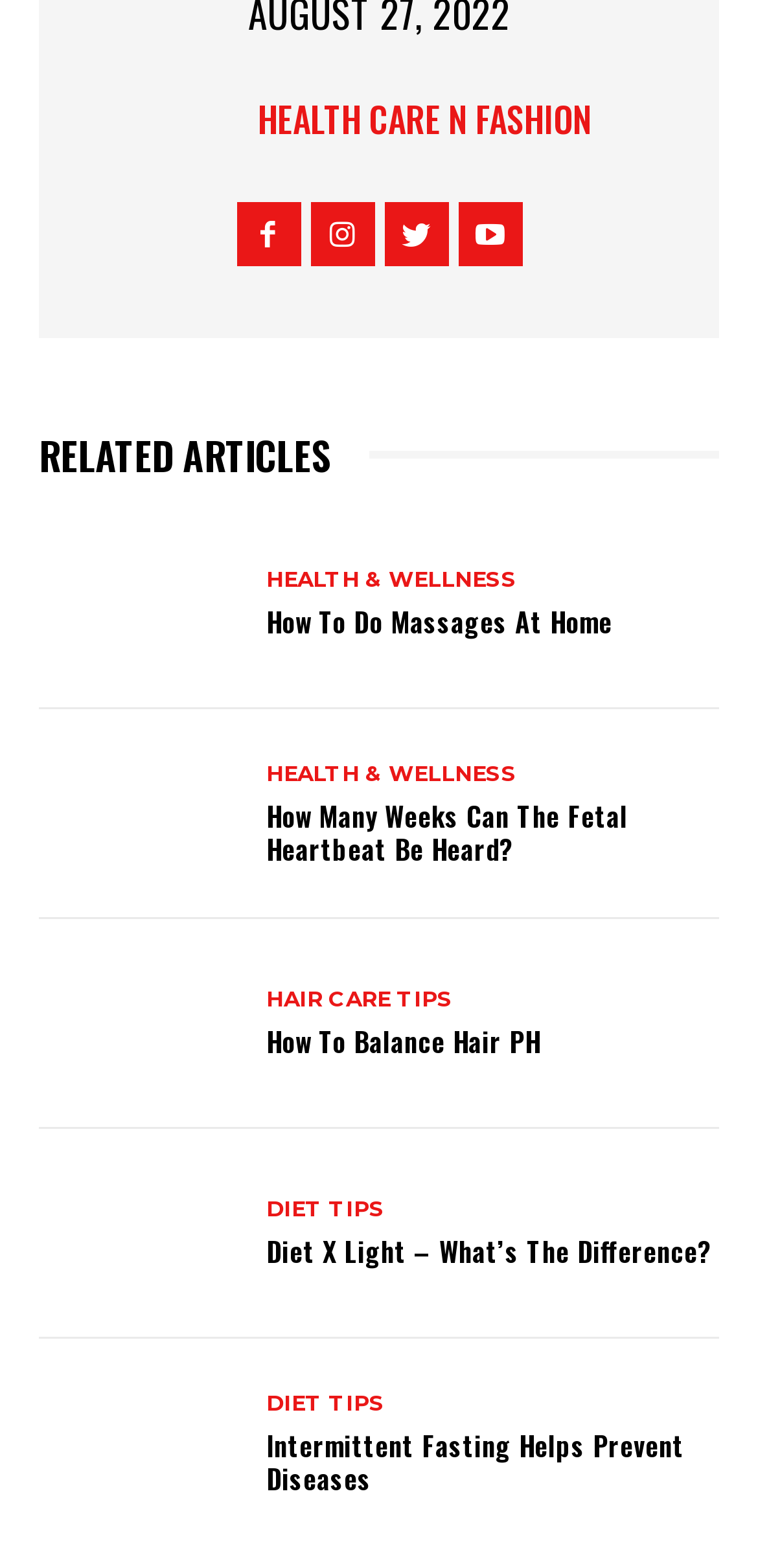What is the topic of the article 'Diet X Light – What’s The Difference?'?
Please look at the screenshot and answer using one word or phrase.

Diet